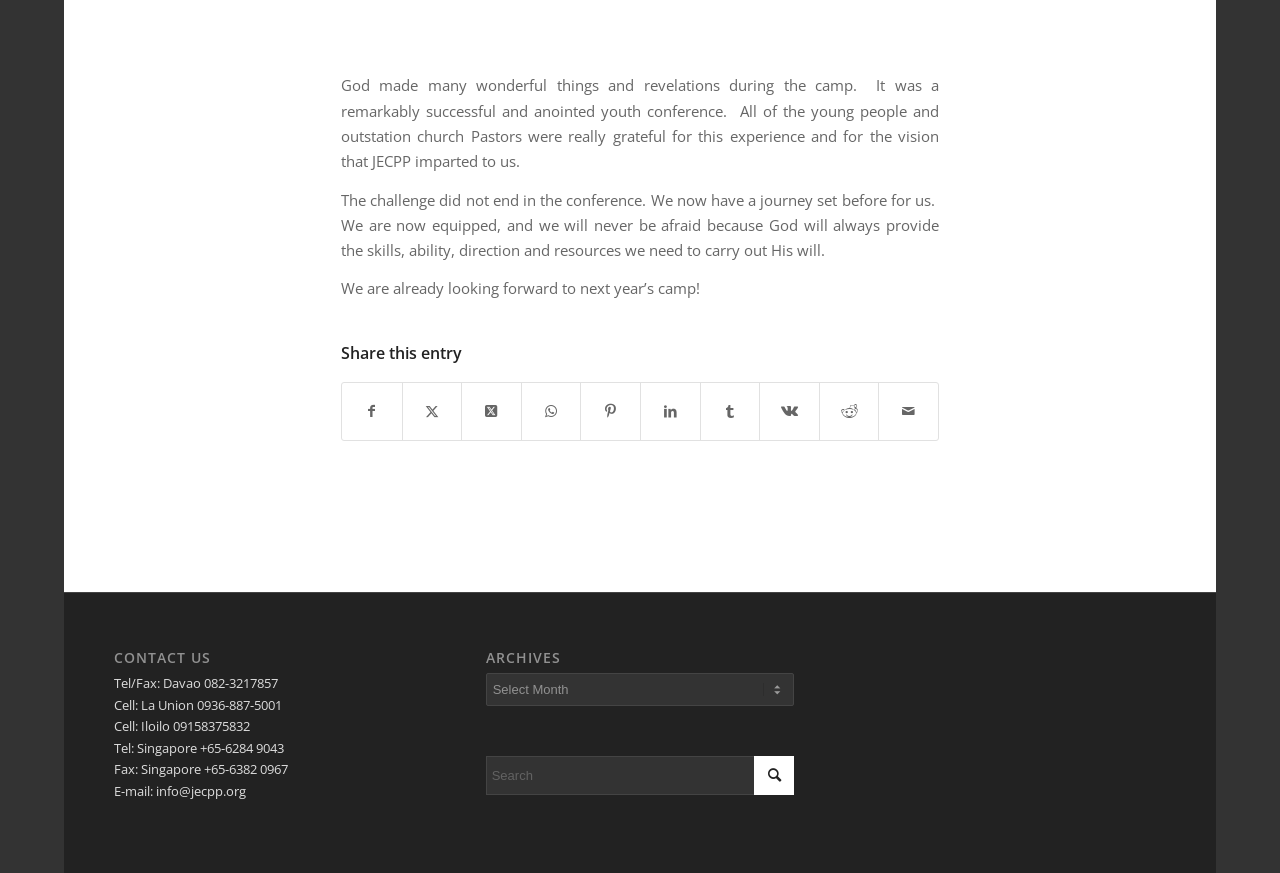Identify the bounding box coordinates for the UI element described as: "Share on WhatsApp".

[0.408, 0.439, 0.453, 0.504]